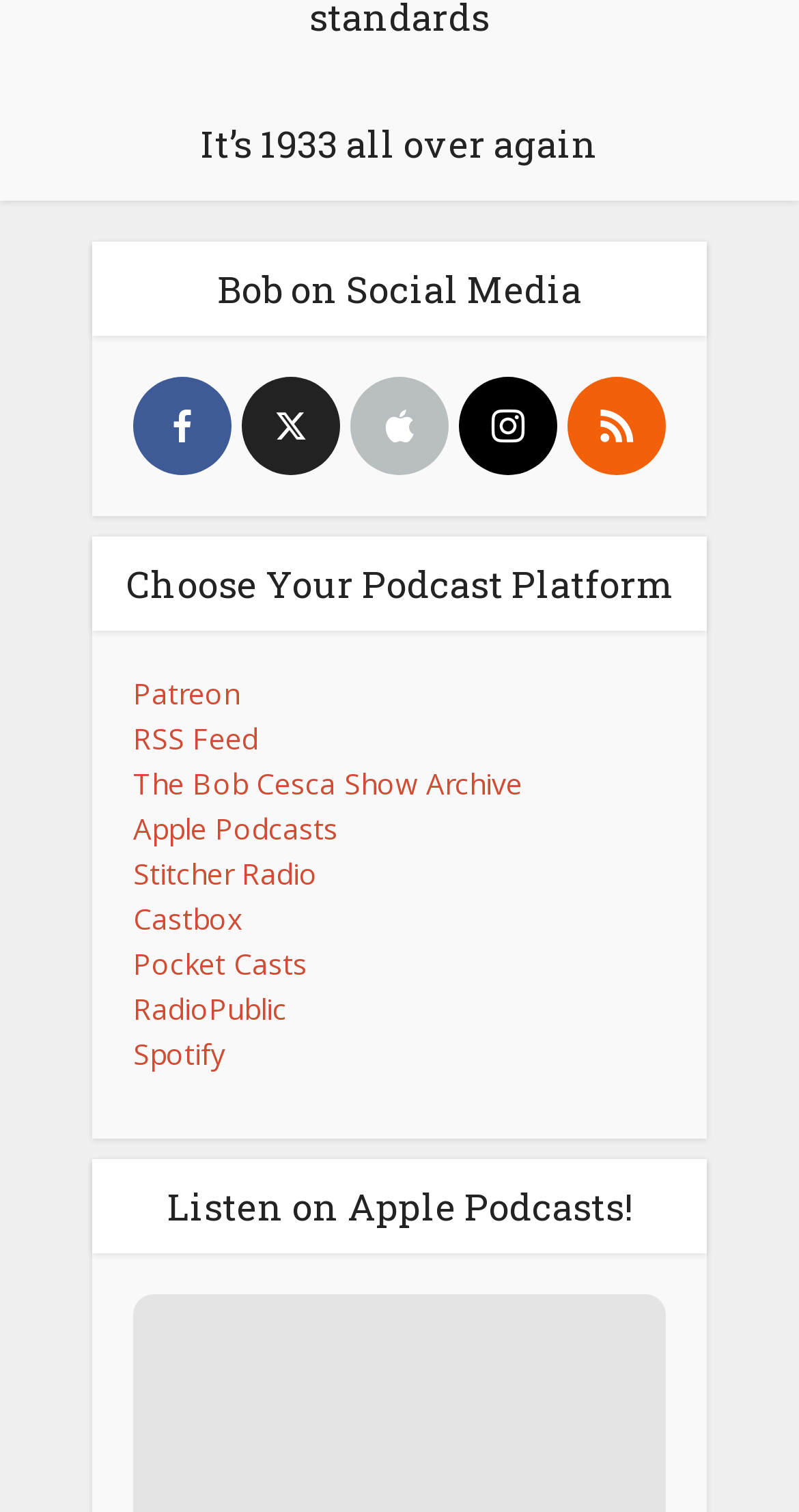Please determine the bounding box coordinates of the element's region to click for the following instruction: "Visit the Bob Cesca Show Archive".

[0.167, 0.505, 0.654, 0.531]